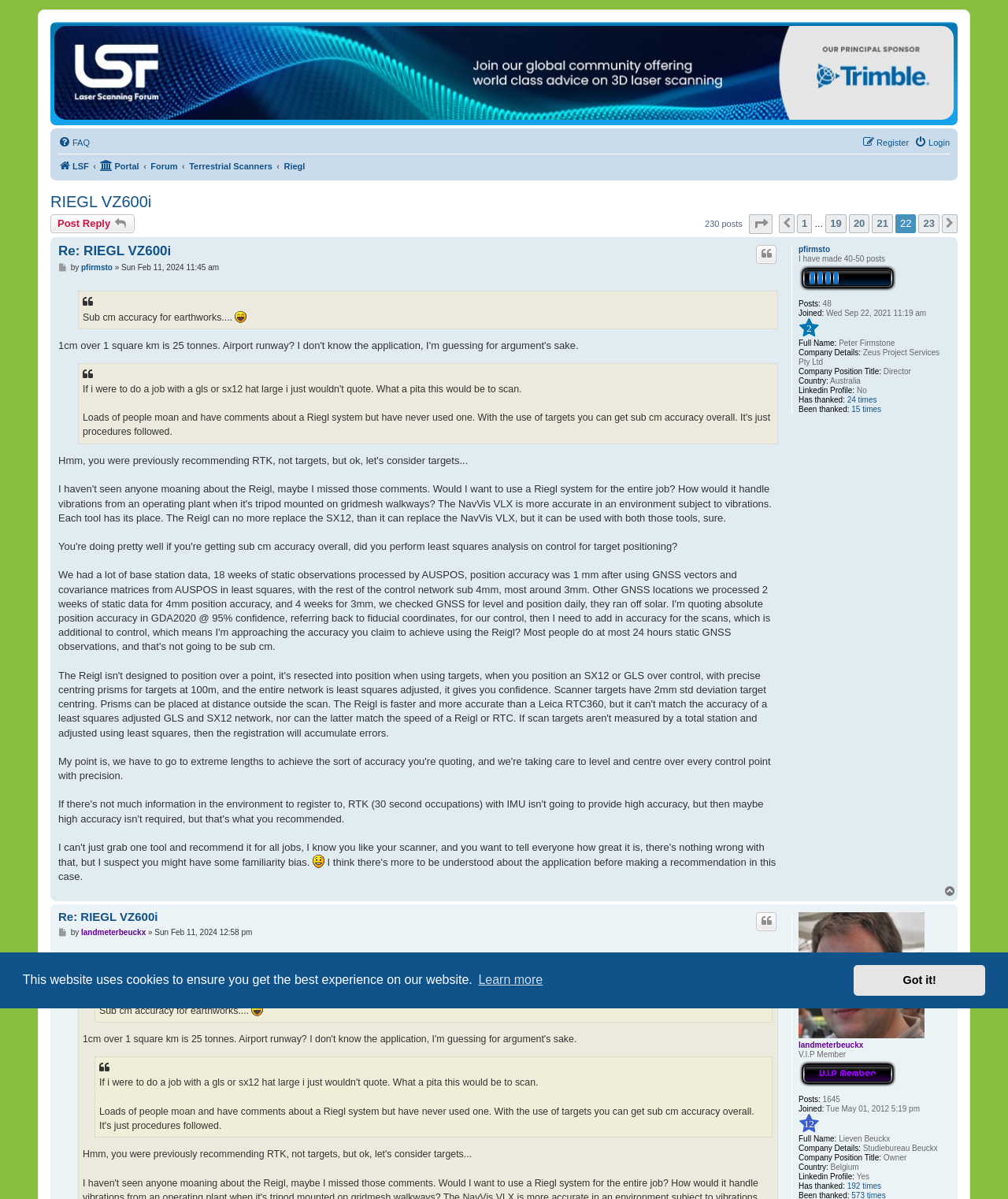Identify the bounding box coordinates for the UI element described by the following text: "Page 22 of 23". Provide the coordinates as four float numbers between 0 and 1, in the format [left, top, right, bottom].

[0.743, 0.178, 0.766, 0.195]